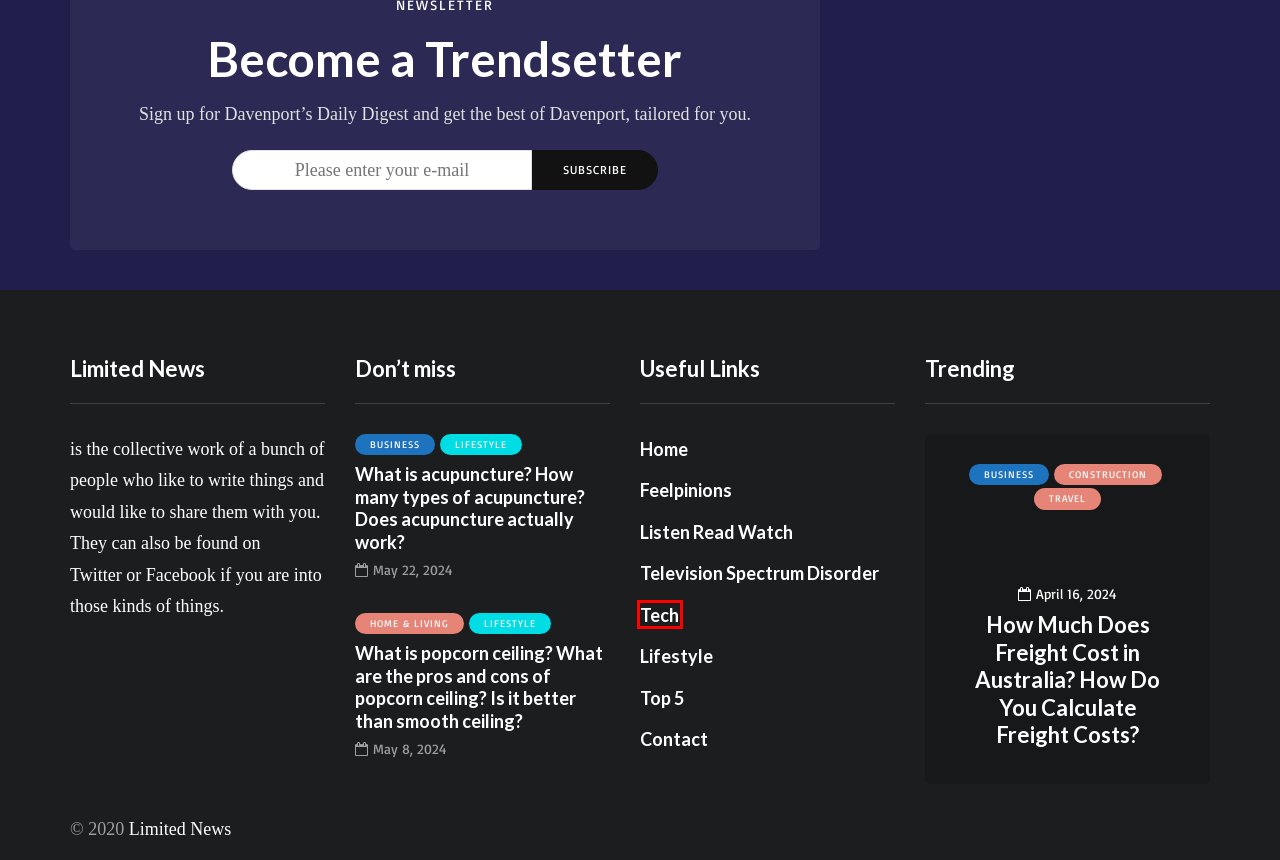Assess the screenshot of a webpage with a red bounding box and determine which webpage description most accurately matches the new page after clicking the element within the red box. Here are the options:
A. 21st Birthday Present & Party Ideas for Him & Her/Boys & Girls
B. Travel Archives - Limited News
C. Poo Log - Limited News
D. Construction Archives - Limited News
E. Business Archives - Limited News
F. Lez be acquaintances - Limited News
G. When my motorcycle tyres need replacing? How long do they last?
H. Tech Archives - Limited News

H